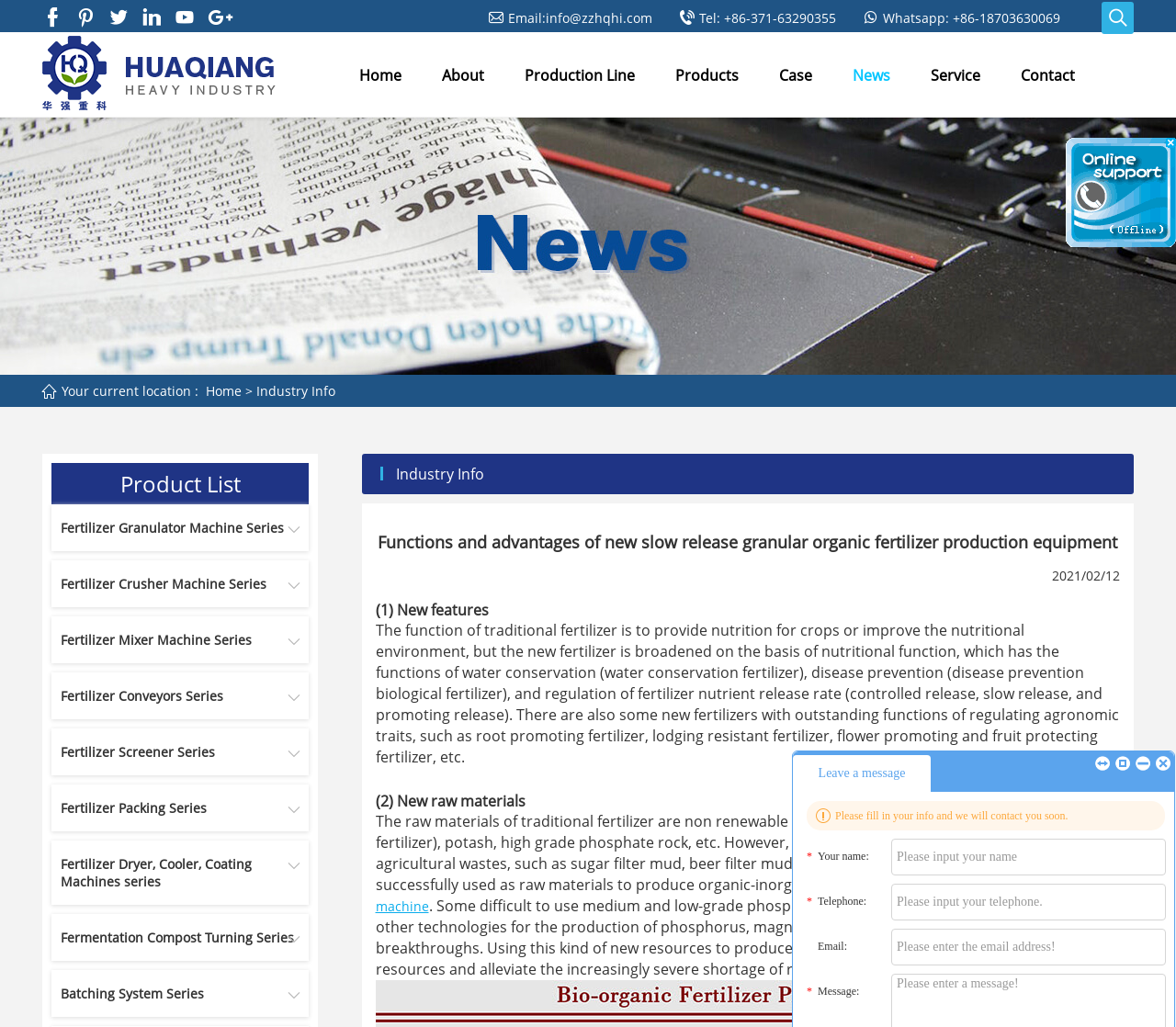Answer the question using only one word or a concise phrase: What is the function of traditional fertilizer?

Provide nutrition for crops